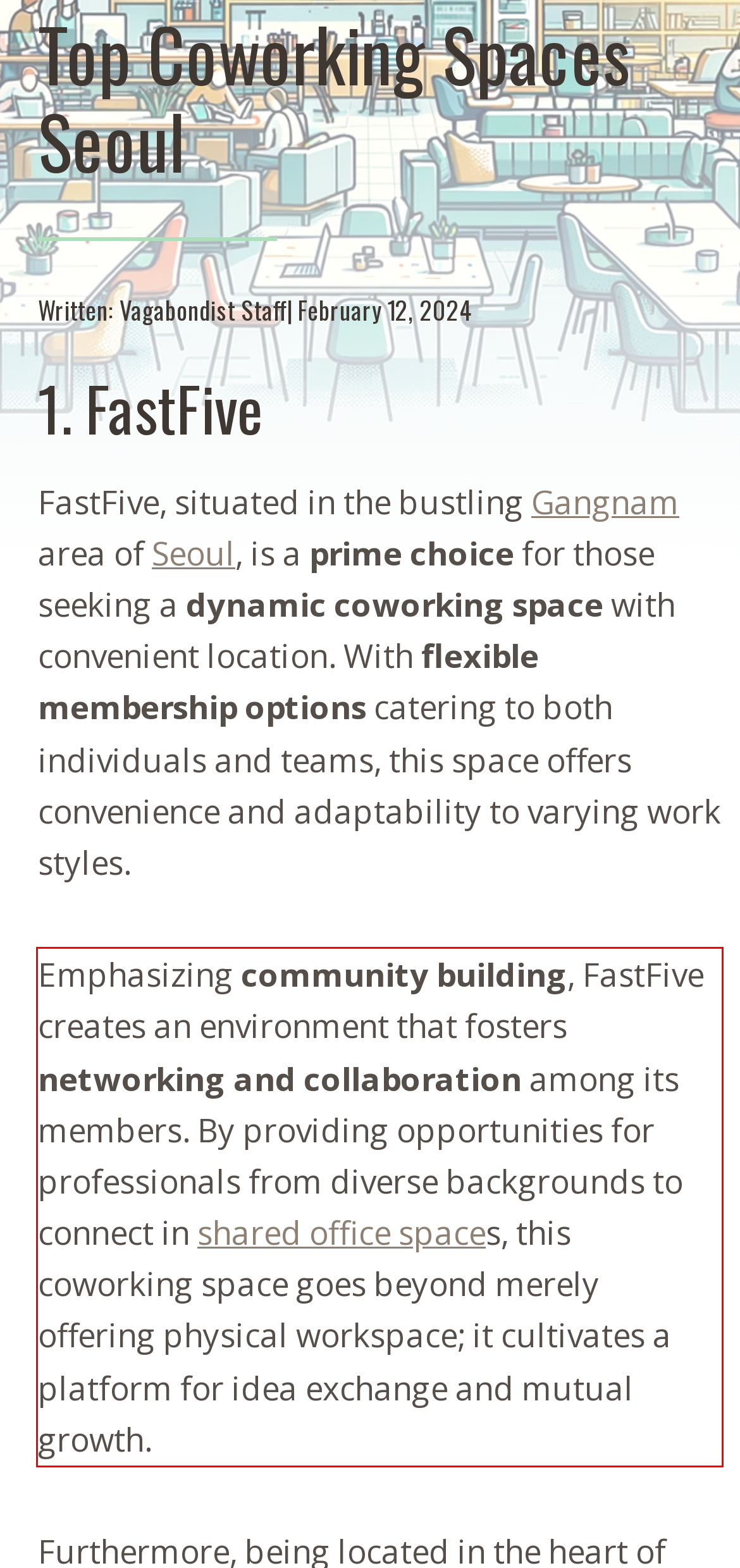You are given a webpage screenshot with a red bounding box around a UI element. Extract and generate the text inside this red bounding box.

Emphasizing community building, FastFive creates an environment that fosters networking and collaboration among its members. By providing opportunities for professionals from diverse backgrounds to connect in shared office spaces, this coworking space goes beyond merely offering physical workspace; it cultivates a platform for idea exchange and mutual growth.